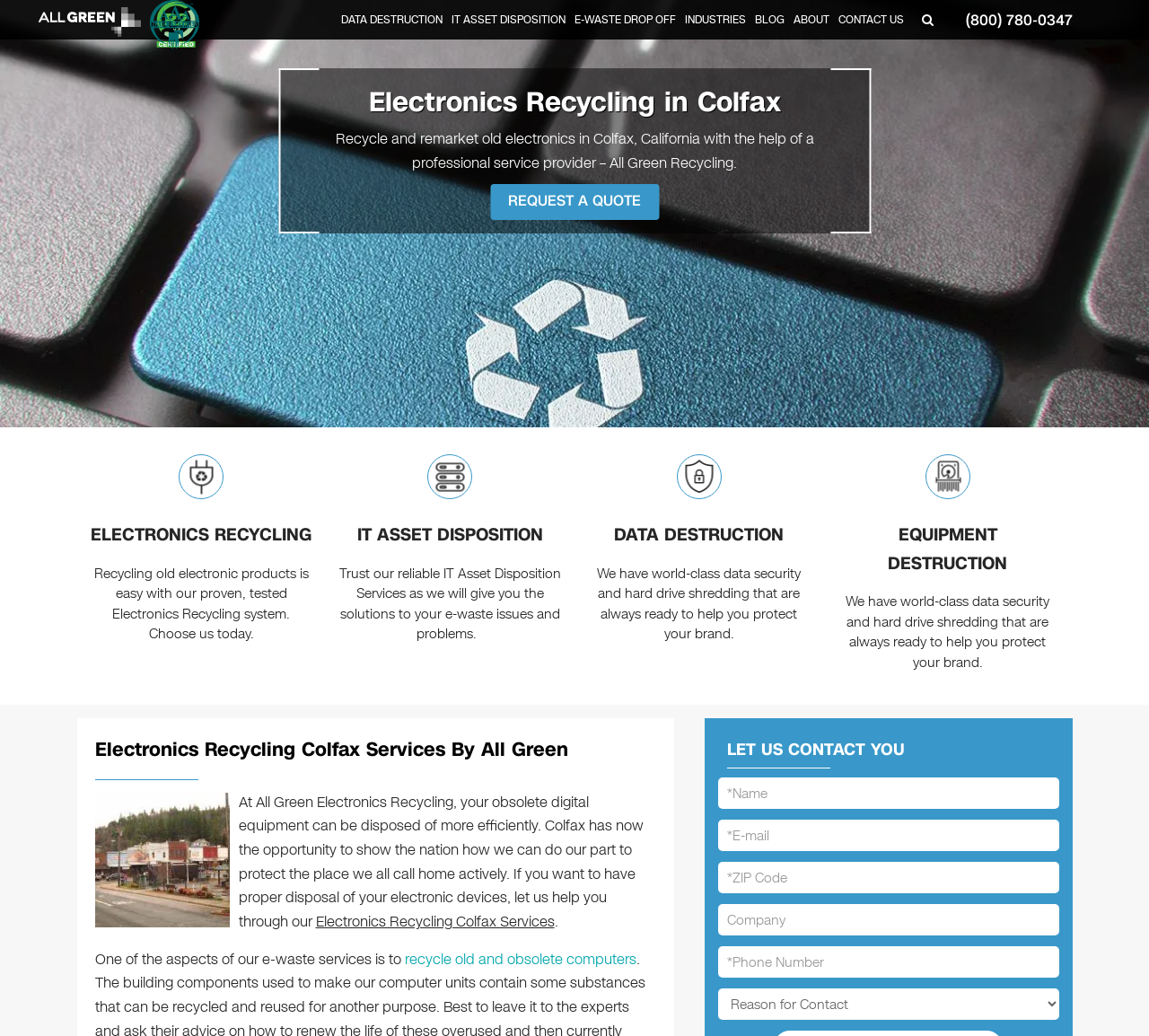Determine the coordinates of the bounding box that should be clicked to complete the instruction: "Click the 'All Green Electronics Recycling Logo'". The coordinates should be represented by four float numbers between 0 and 1: [left, top, right, bottom].

[0.071, 0.0, 0.122, 0.036]